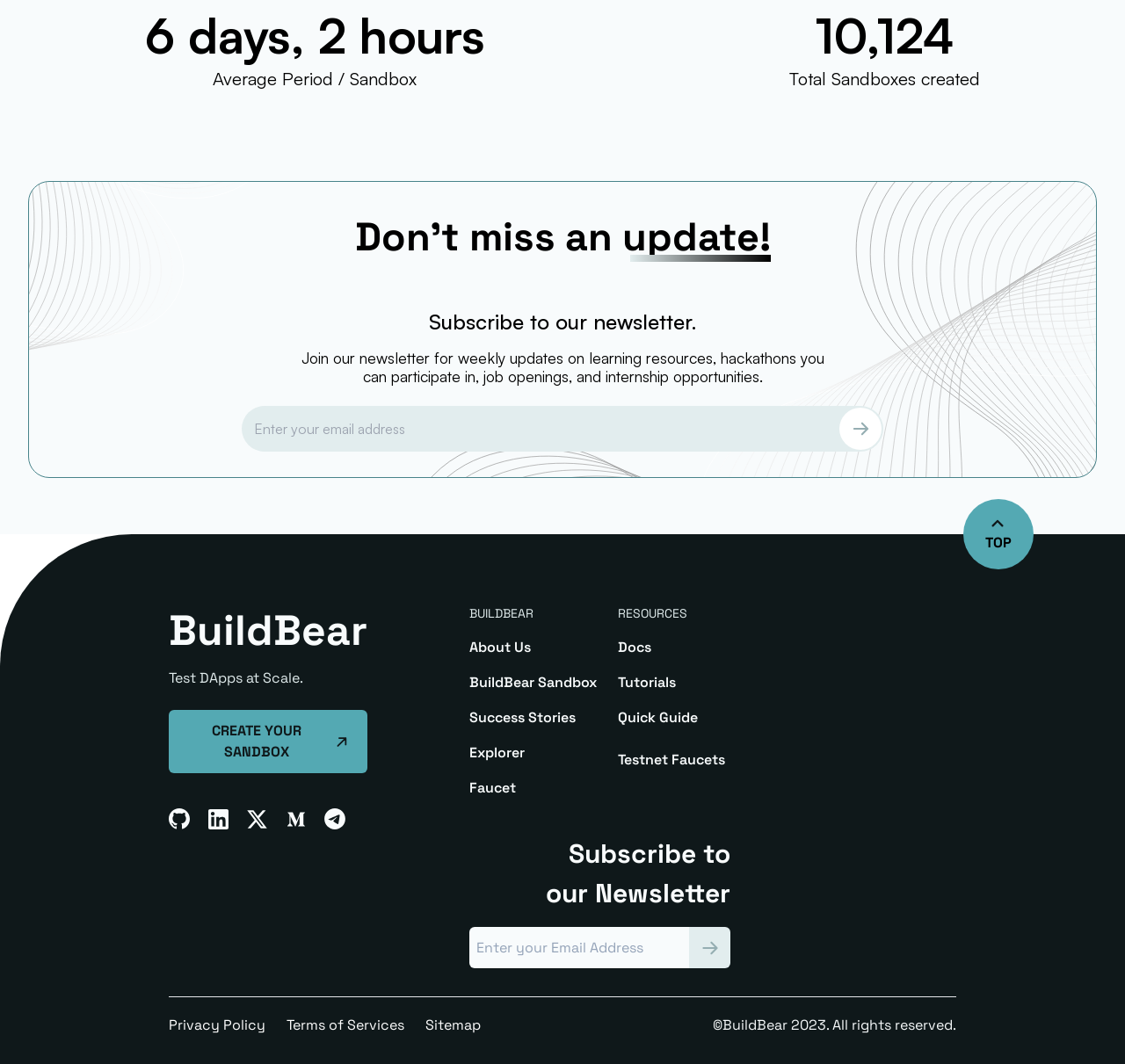Identify the bounding box of the UI element described as follows: "Explorer". Provide the coordinates as four float numbers in the range of 0 to 1 [left, top, right, bottom].

[0.417, 0.577, 0.466, 0.594]